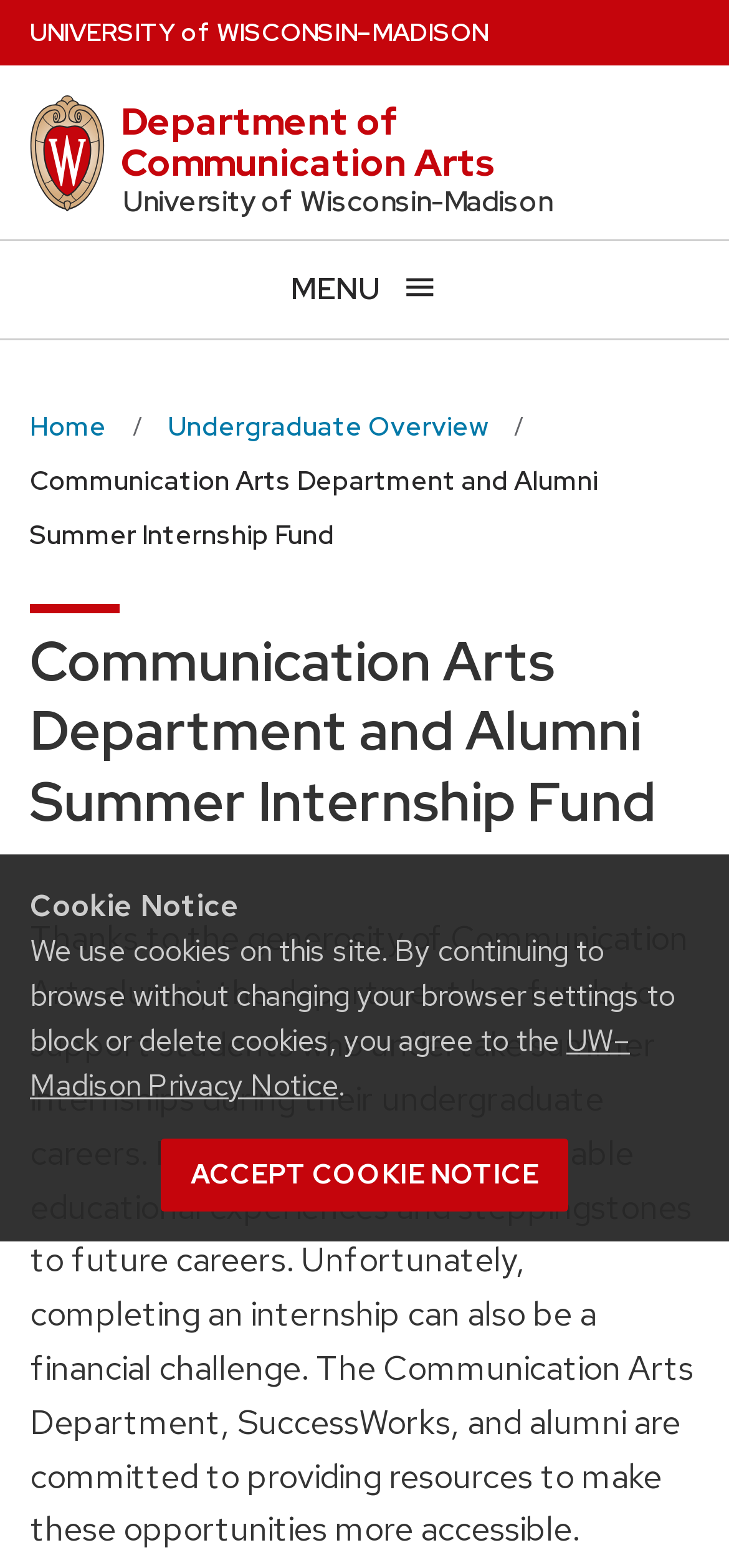By analyzing the image, answer the following question with a detailed response: What is the current page in the breadcrumb navigation?

The breadcrumb navigation shows the current page as 'Communication Arts Department and Alumni Summer Internship Fund', which is also the heading of the main content.